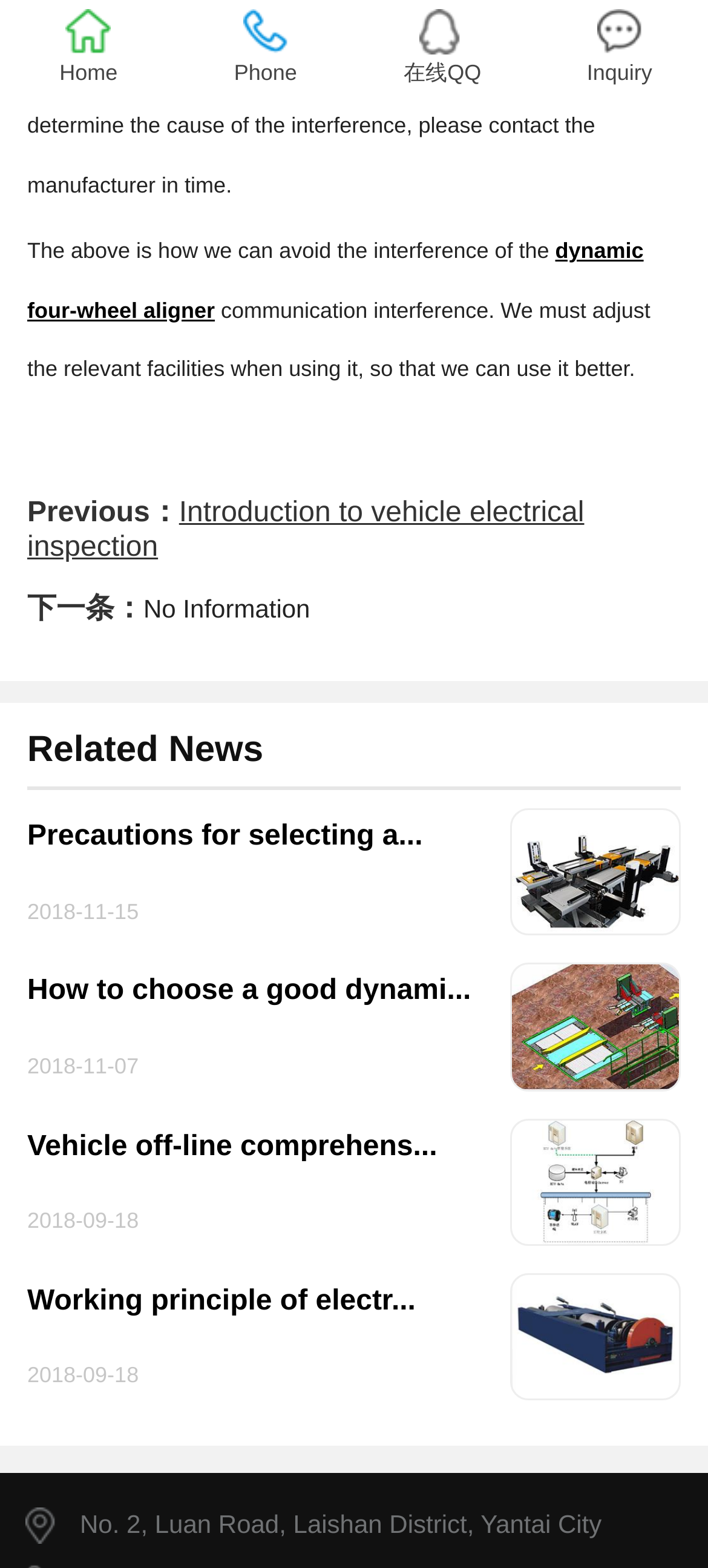Kindly provide the bounding box coordinates of the section you need to click on to fulfill the given instruction: "Click the link to Introduction to vehicle electrical inspection".

[0.038, 0.317, 0.825, 0.359]